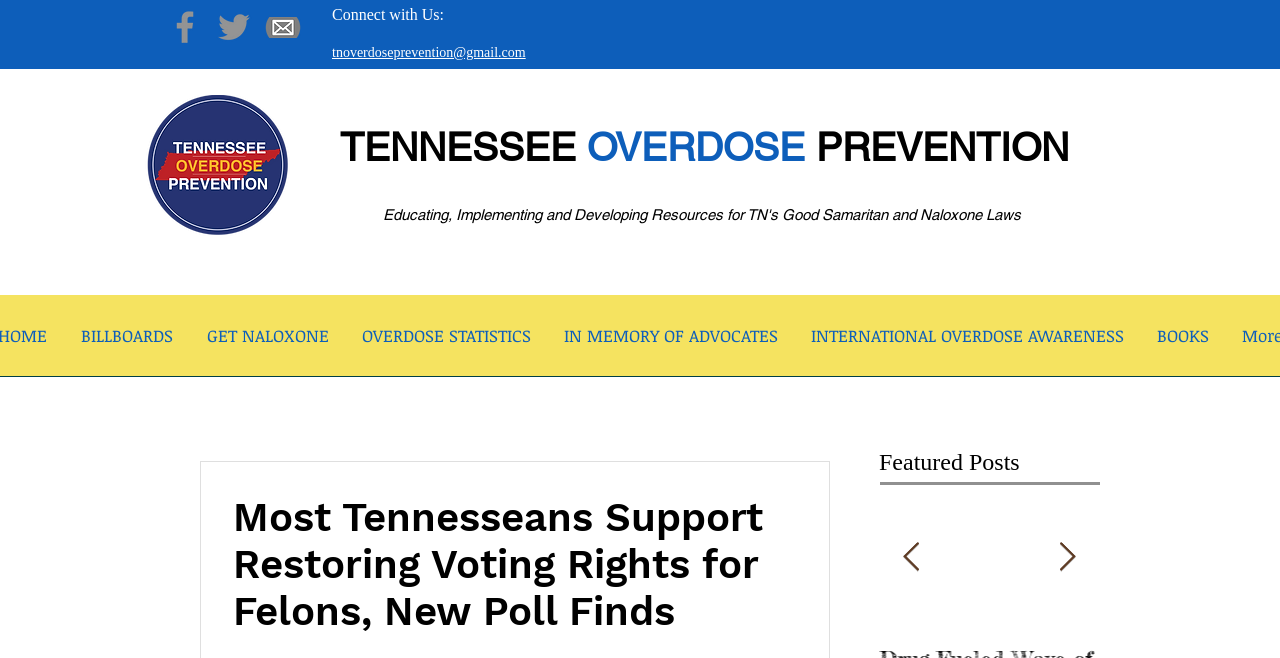Find the bounding box coordinates for the area you need to click to carry out the instruction: "Learn about Good Samaritan and Naloxone Laws". The coordinates should be four float numbers between 0 and 1, indicated as [left, top, right, bottom].

[0.299, 0.314, 0.798, 0.339]